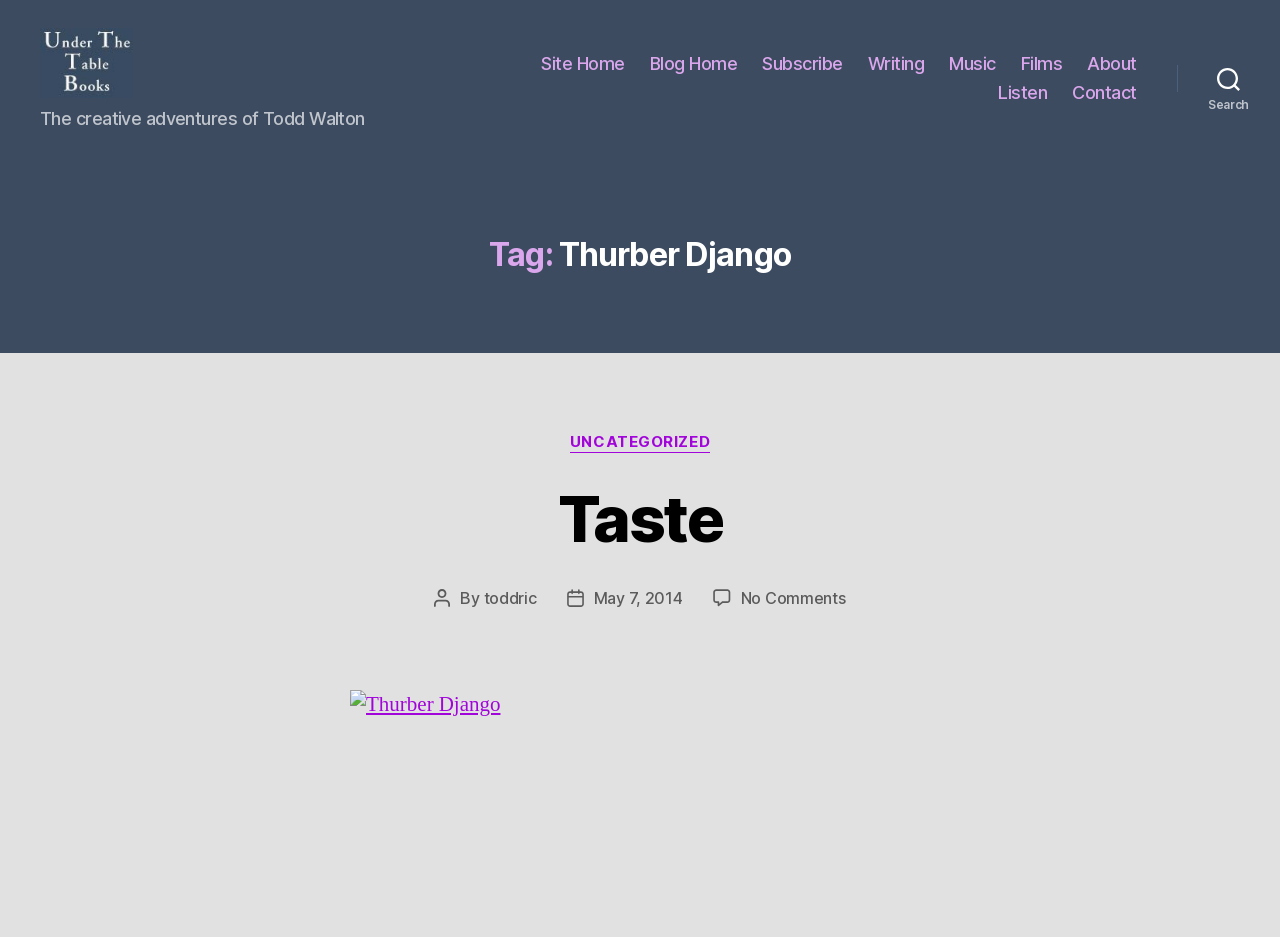Generate the main heading text from the webpage.

Tag: Thurber Django